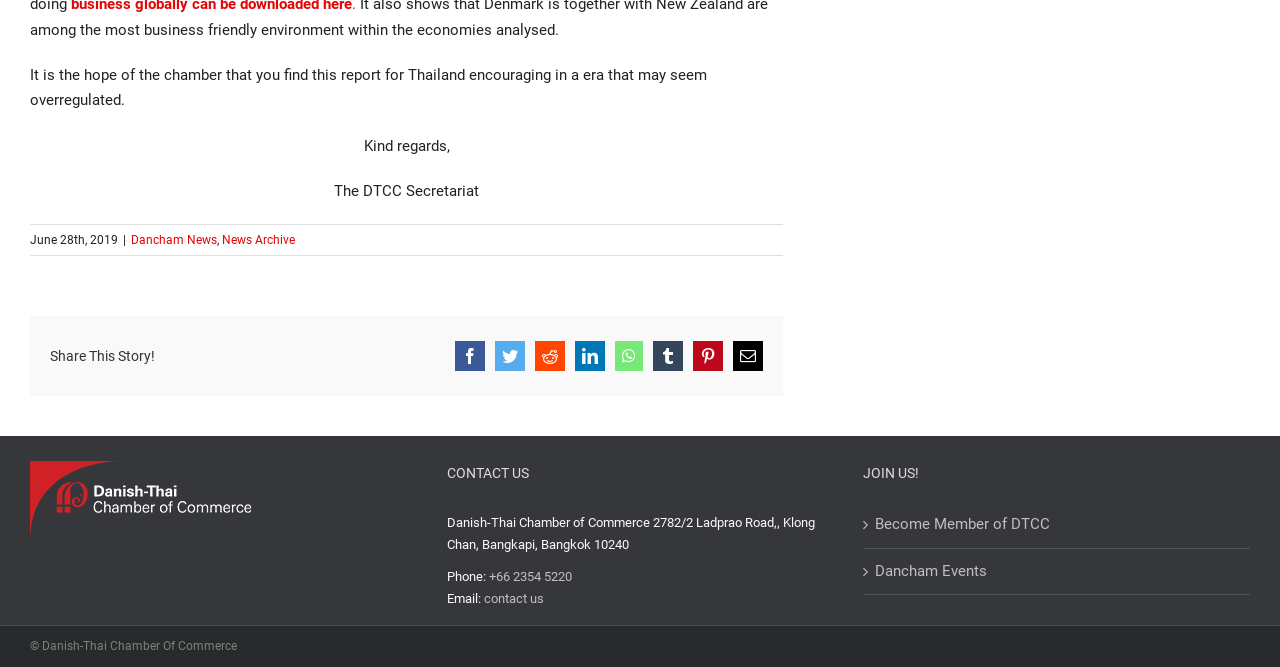Determine the bounding box coordinates of the clickable region to follow the instruction: "Share this story on Facebook".

[0.355, 0.512, 0.379, 0.557]